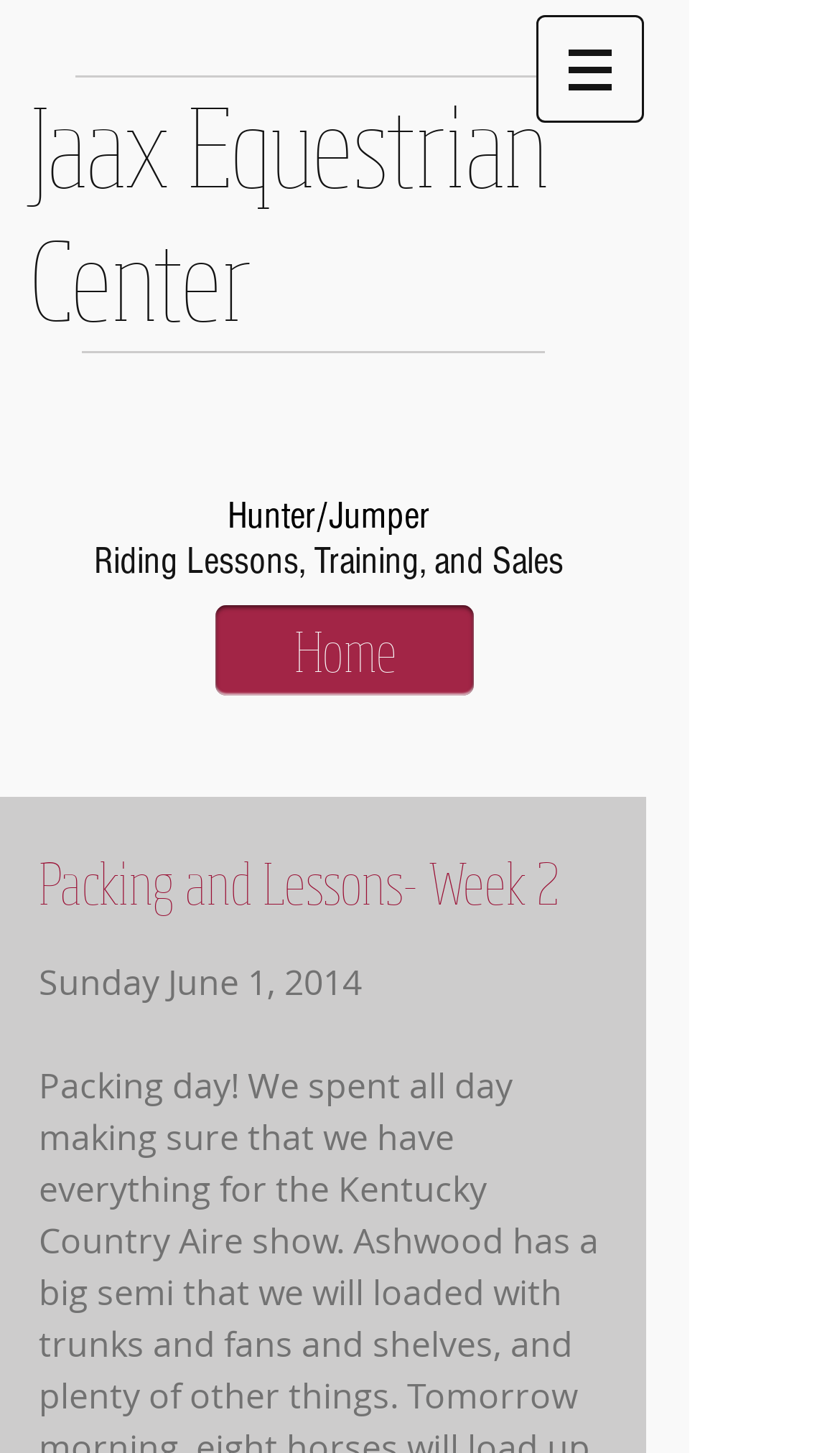Using the details from the image, please elaborate on the following question: What is the purpose of the navigation button?

The navigation button has a popup menu, indicating that its purpose is to allow users to access the site menu.